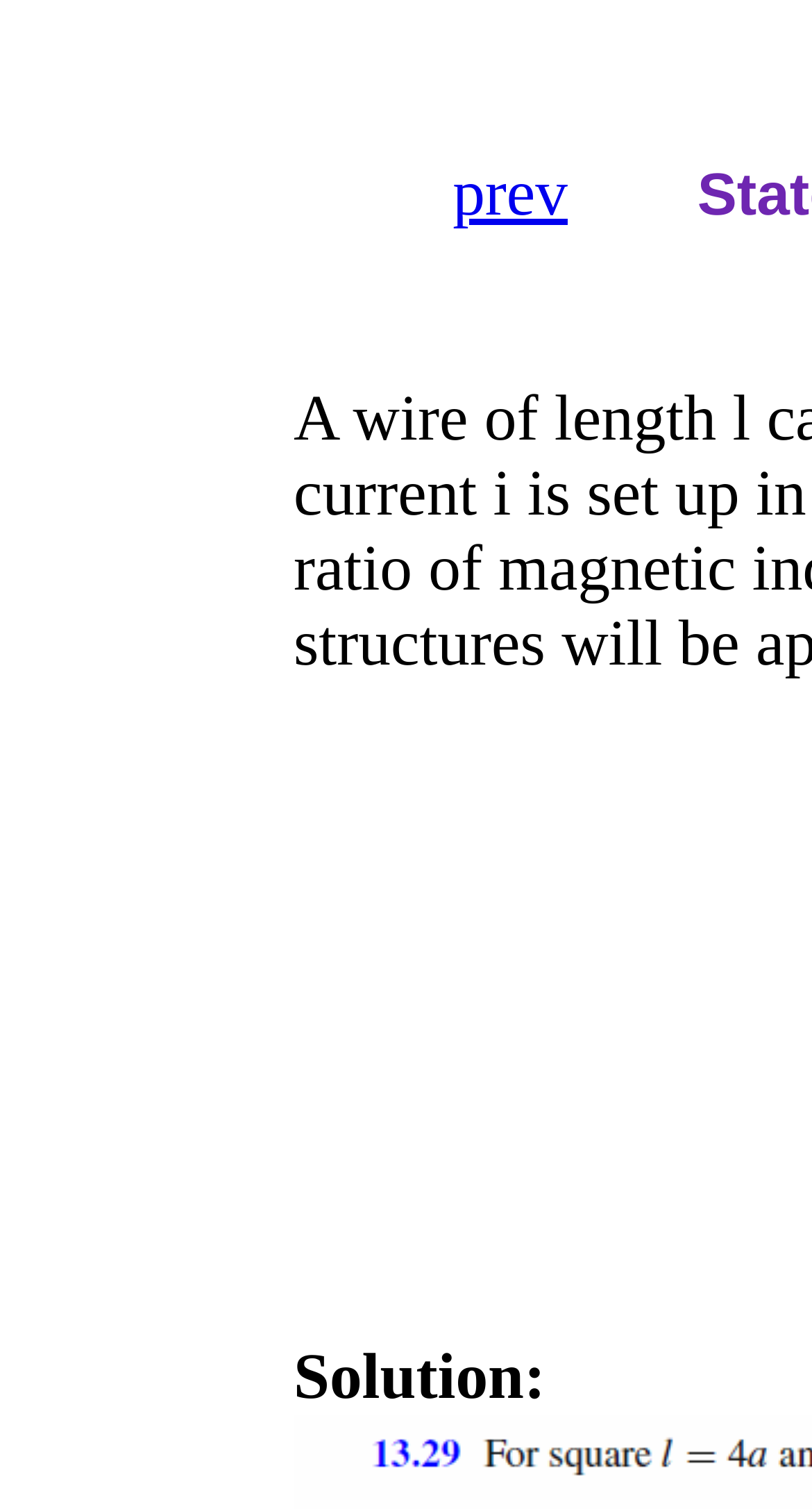Identify and extract the main heading from the webpage.

Statement of a problem № 3823